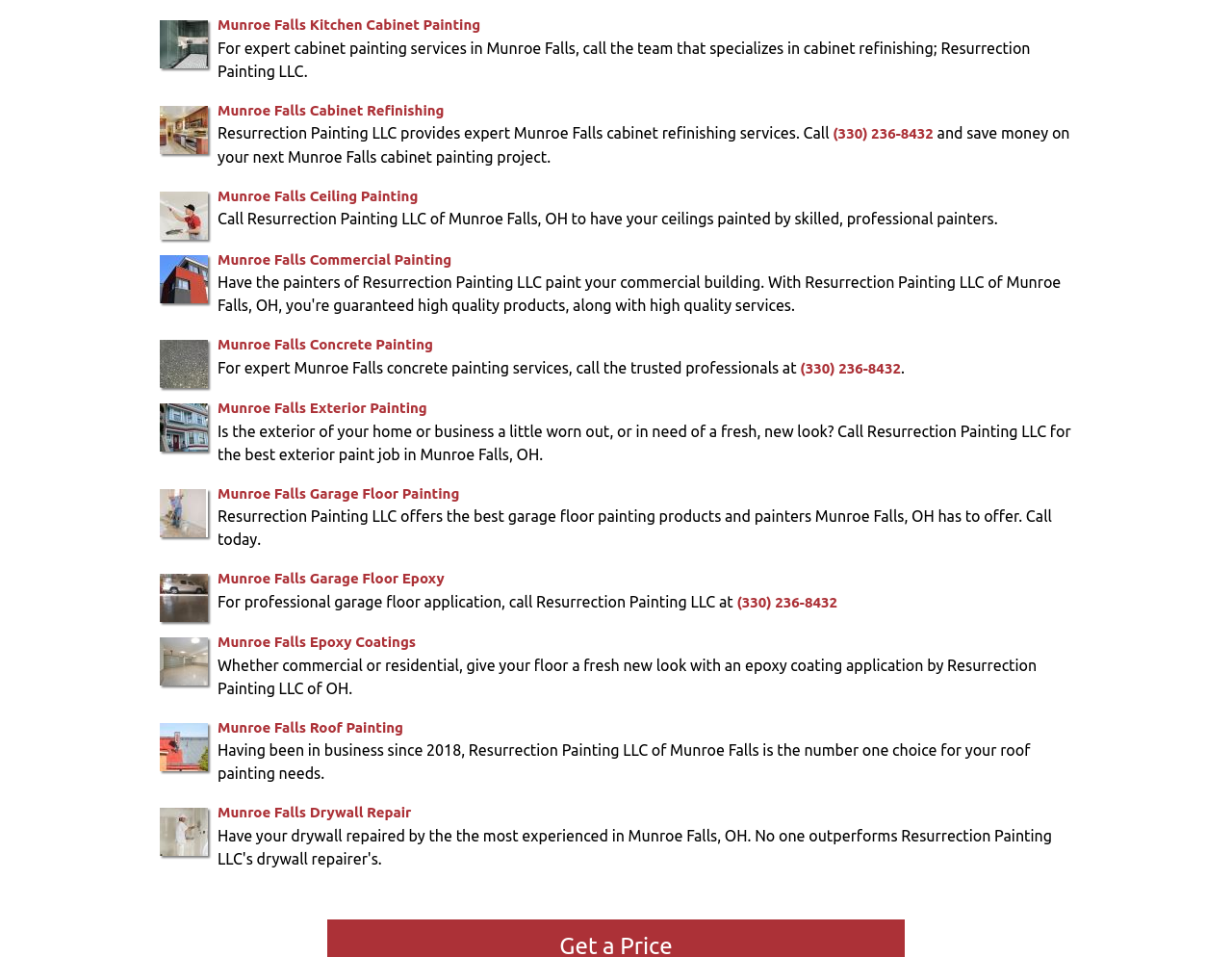Determine the bounding box coordinates for the HTML element mentioned in the following description: "(330) 236-8432". The coordinates should be a list of four floats ranging from 0 to 1, represented as [left, top, right, bottom].

[0.676, 0.131, 0.758, 0.148]